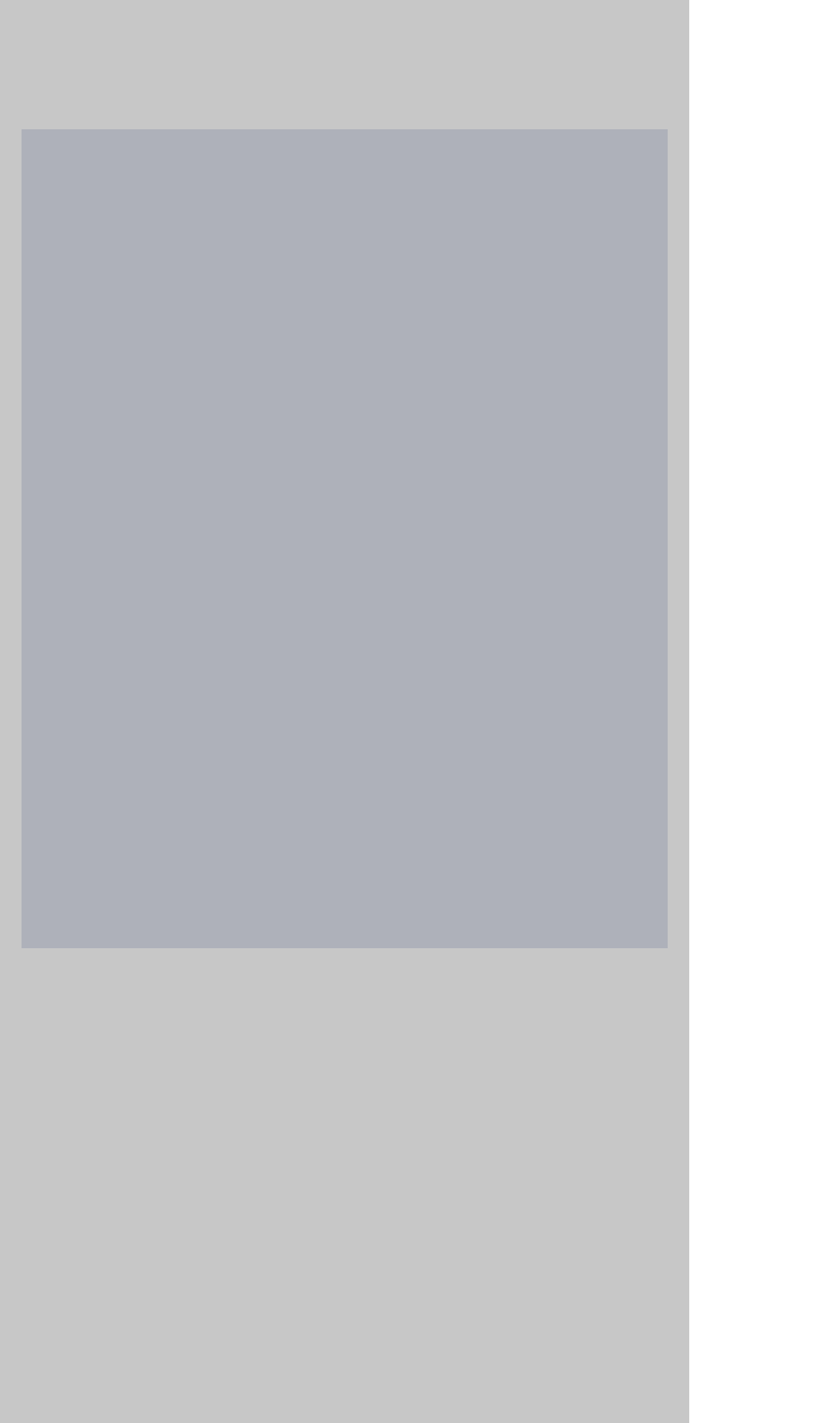Use one word or a short phrase to answer the question provided: 
What is the copyright year range?

2020-2028